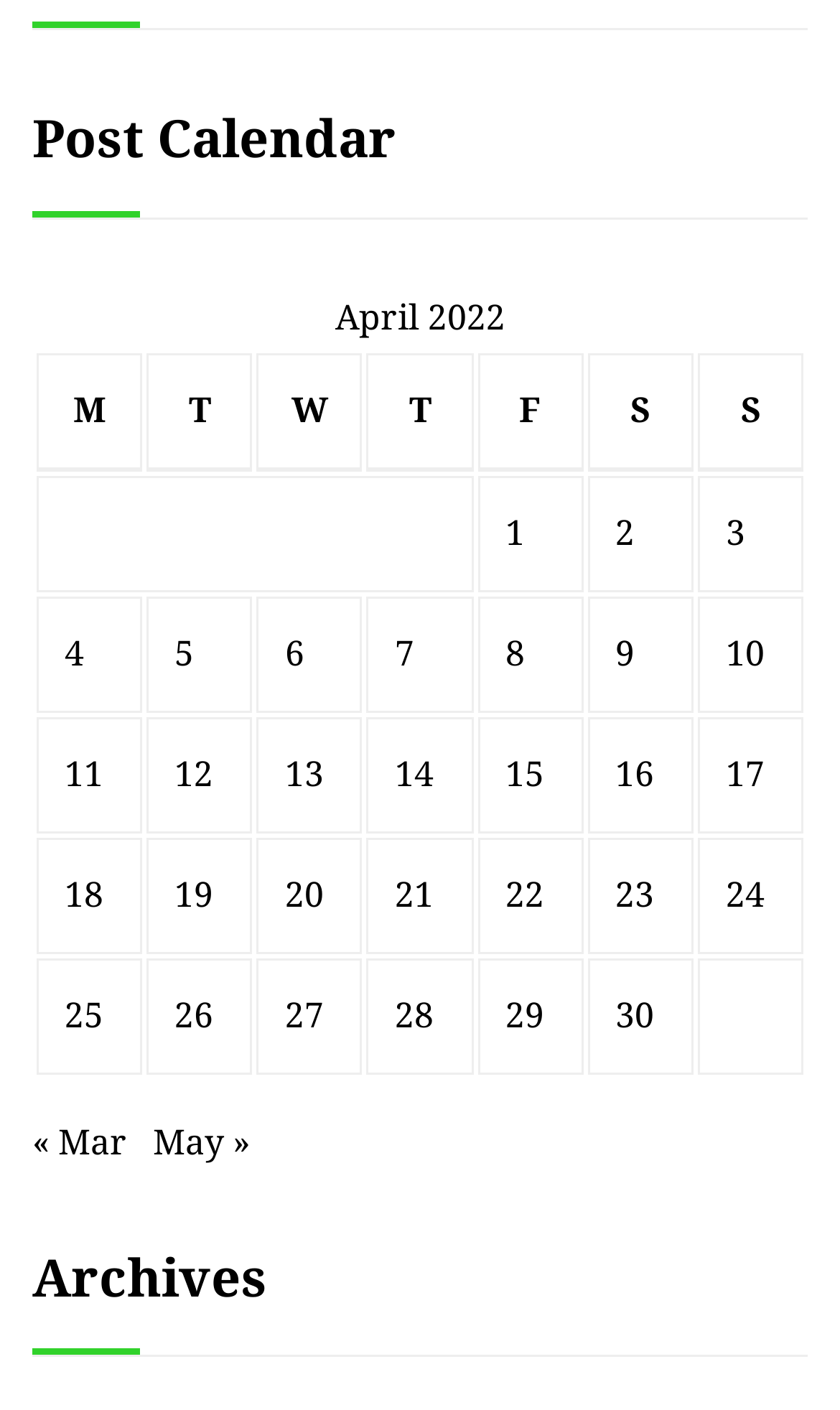Kindly determine the bounding box coordinates of the area that needs to be clicked to fulfill this instruction: "View posts published on April 21, 2022".

[0.47, 0.62, 0.516, 0.649]